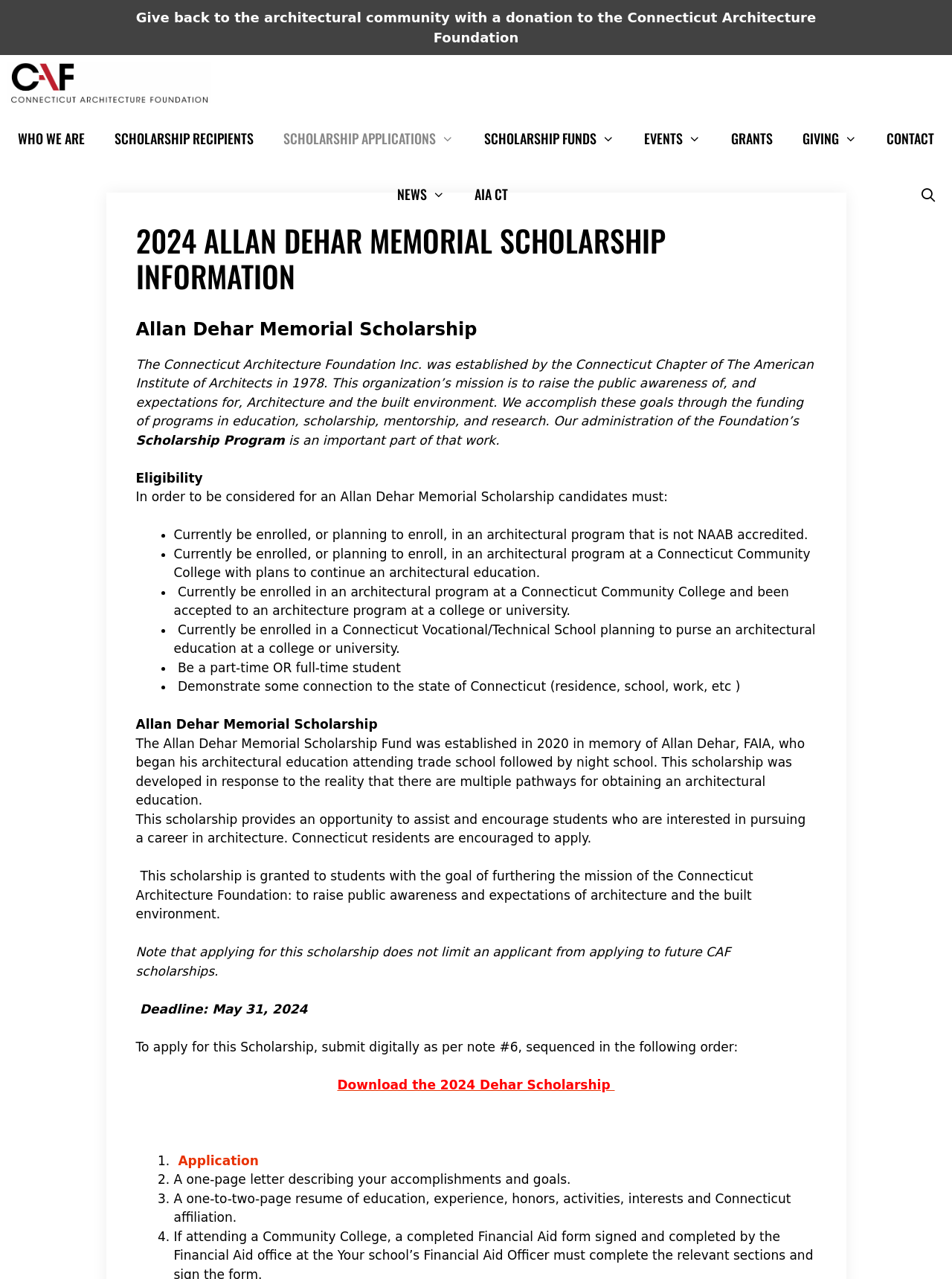Illustrate the webpage with a detailed description.

The webpage is about the 2024 Allan Dehar Memorial Scholarship Information provided by the Connecticut Architecture Foundation. At the top, there is a navigation bar with links to various sections of the website, including "WHO WE ARE", "SCHOLARSHIP RECIPIENTS", "SCHOLARSHIP APPLICATIONS", and more. Below the navigation bar, there is a heading that reads "2024 ALLAN DEHAR MEMORIAL SCHOLARSHIP INFORMATION".

The main content of the webpage is divided into sections, starting with an introduction to the Connecticut Architecture Foundation, which was established in 1978 to raise public awareness of and expectations for architecture and the built environment. The foundation accomplishes this through funding programs in education, scholarship, mentorship, and research.

The next section explains the Allan Dehar Memorial Scholarship program, which was established in 2020 in memory of Allan Dehar, FAIA. The scholarship provides an opportunity to assist and encourage students who are interested in pursuing a career in architecture, with a focus on students who are not enrolled in NAAB-accredited programs.

The eligibility criteria for the scholarship are listed in a bullet-point format, including requirements such as being enrolled or planning to enroll in an architectural program, being a part-time or full-time student, and demonstrating a connection to the state of Connecticut.

The webpage also provides information on the application process, including the deadline of May 31, 2024, and the required documents, which include a digitally submitted application, a one-page letter describing accomplishments and goals, and a one-to-two-page resume.

Throughout the webpage, there are links to download the 2024 Dehar Scholarship application and to access other relevant information. There is also an image of the Connecticut Architecture Foundation logo at the top of the page.